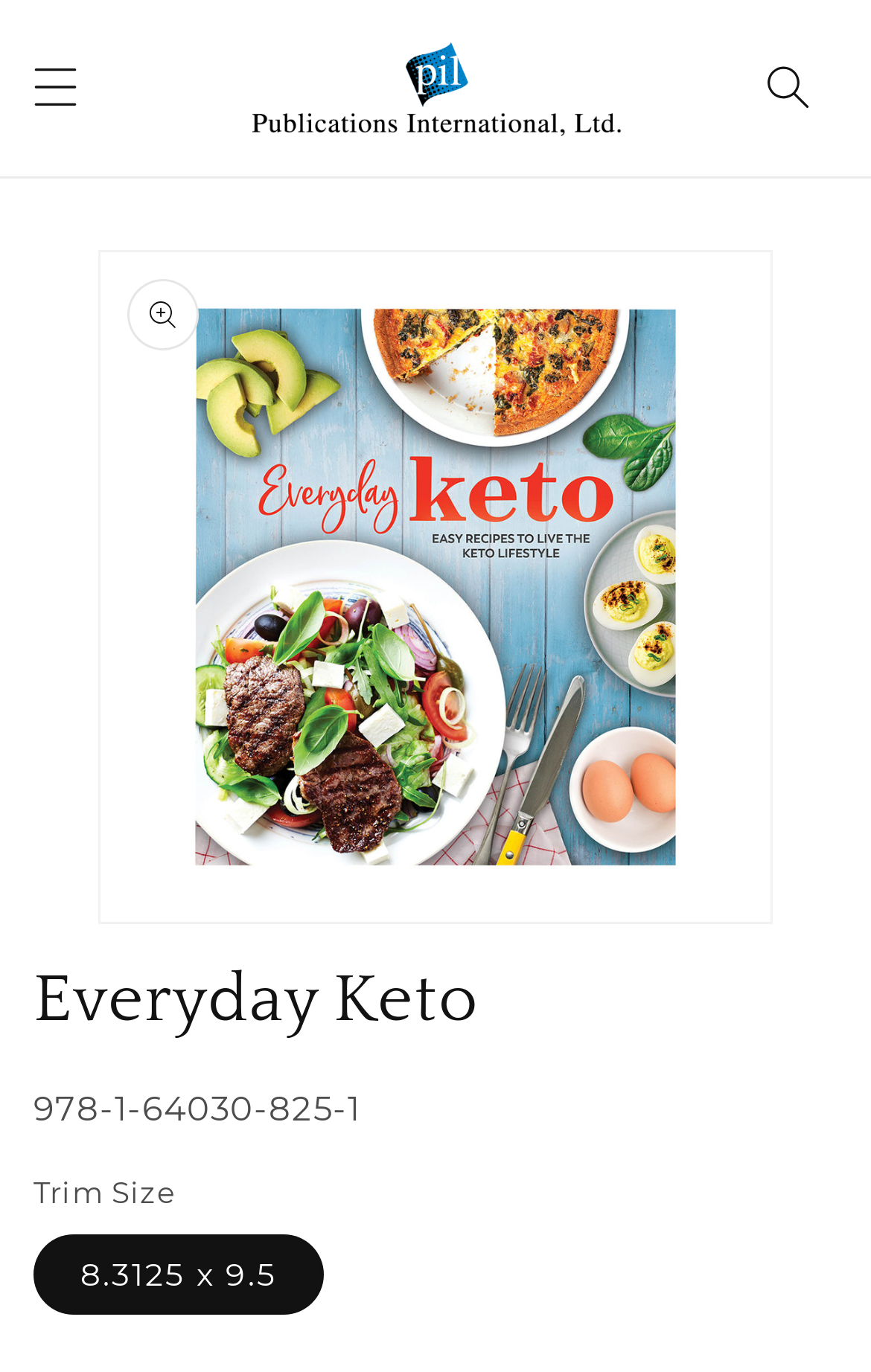Generate a comprehensive description of the webpage content.

The webpage is about the "Everyday Keto" guide, which is a resource for learning about the keto diet. At the top left corner, there is a menu button labeled "Menu" that can be expanded to reveal more options. Next to it, there is a link to "pilbooks" accompanied by an image of the same name.

On the top right corner, there is a search button that, when clicked, opens a dialog for searching. Below the search button, there is a region labeled "Gallery Viewer" that takes up most of the page's width and about half of its height.

The main title of the page, "Everyday Keto", is displayed prominently in the middle of the page. Below the title, there is a status section that provides information about the guide, including its SKU number, which is "978-1-64030-825-1".

Further down, there is a group of options labeled "Trim Size", which appears to be related to the physical dimensions of the guide. One of the options, "8.3125 x 9.5", is selected by default.